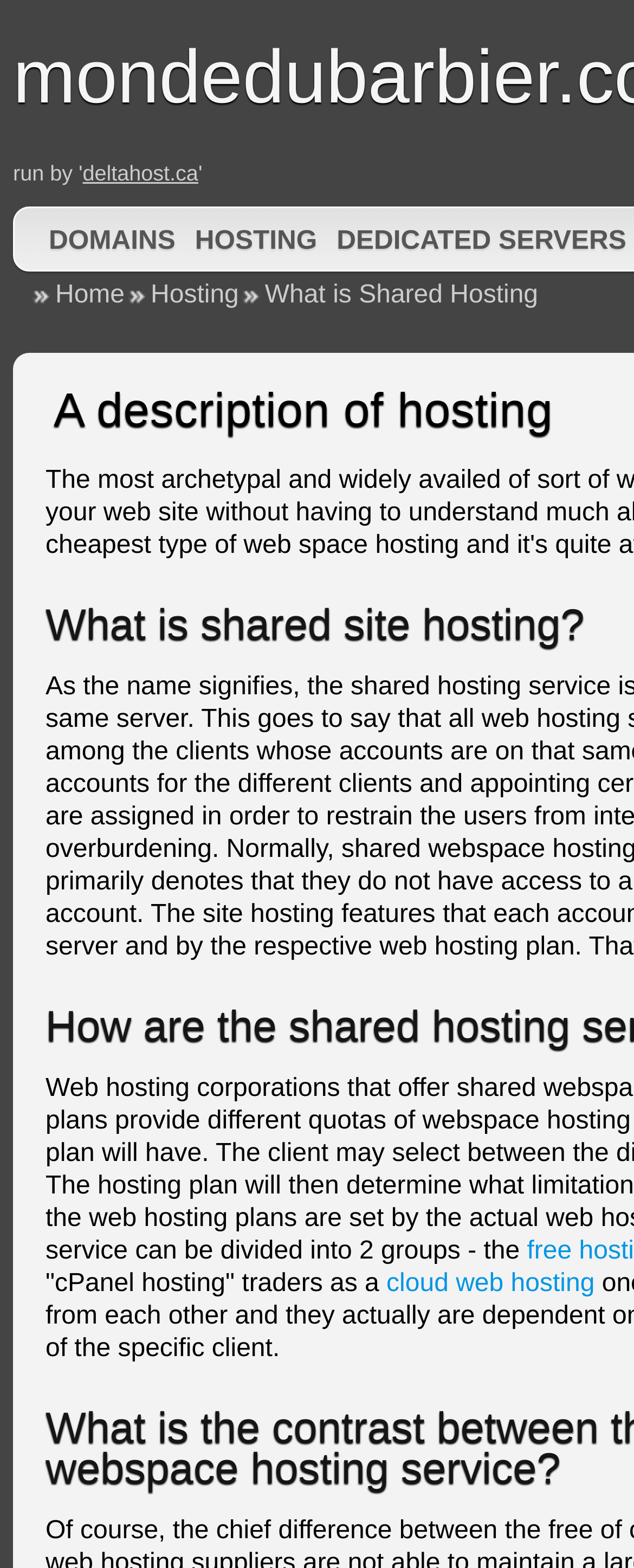Please provide a one-word or phrase answer to the question: 
How many sections are there in the webpage?

2